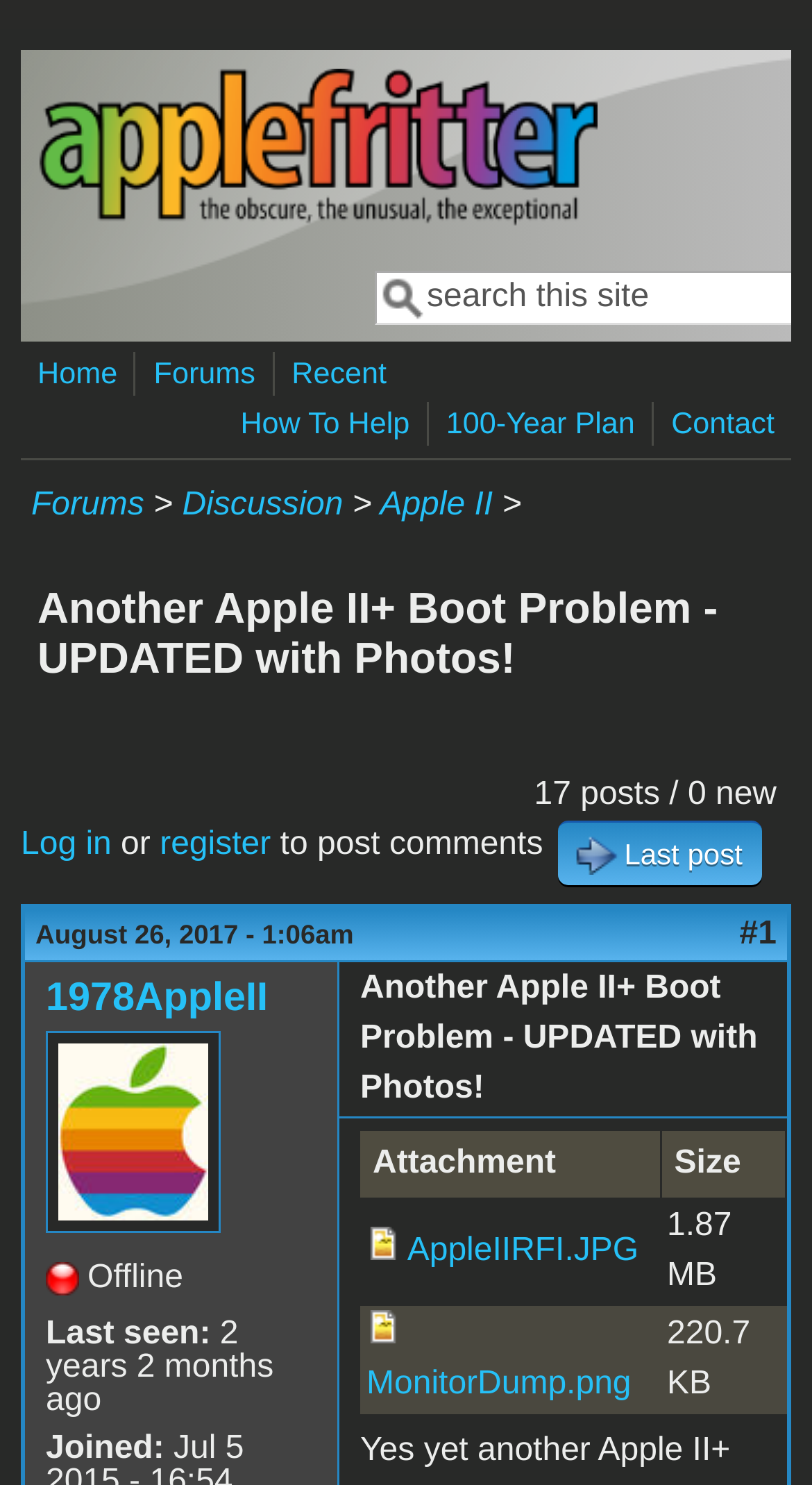Please locate the bounding box coordinates of the element that should be clicked to complete the given instruction: "Search this site".

[0.526, 0.188, 0.799, 0.212]